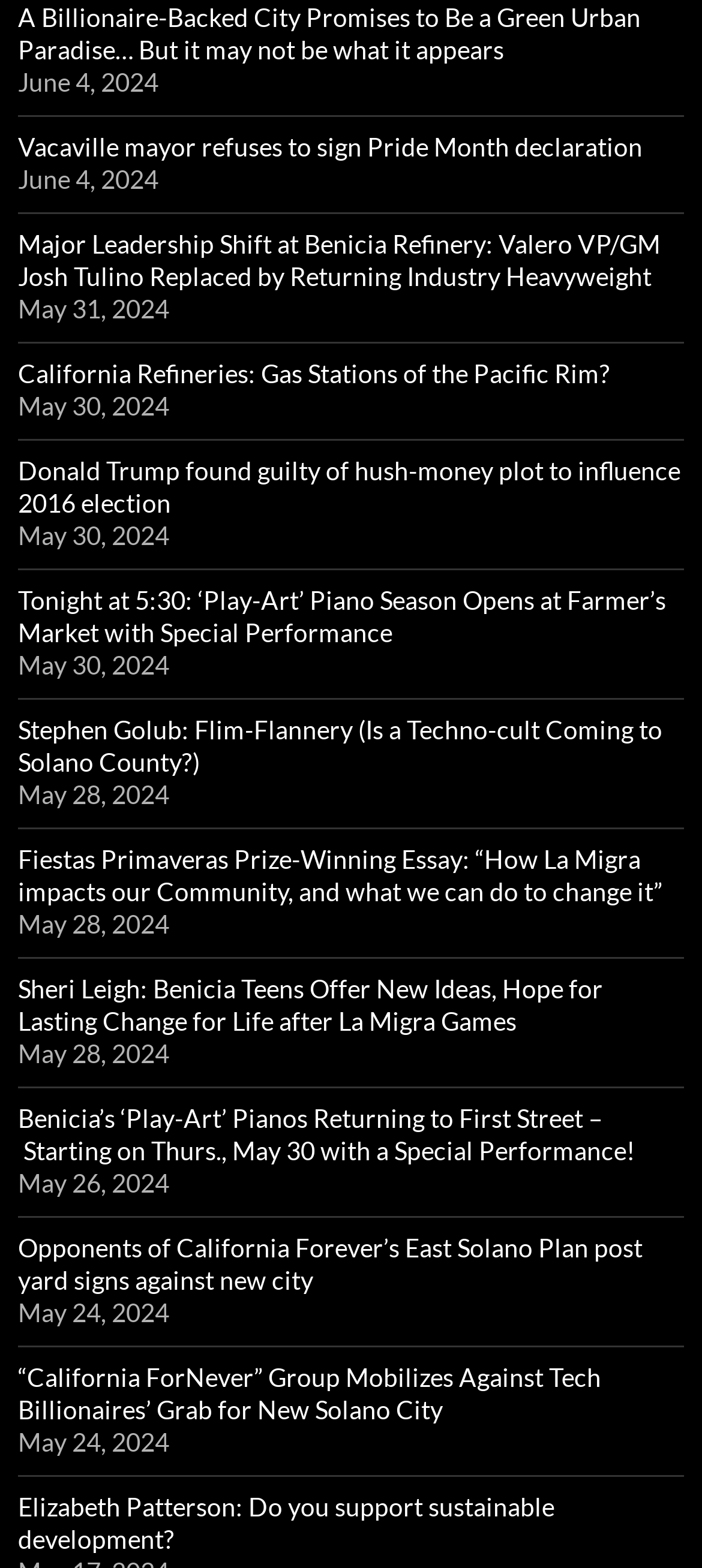Provide a single word or phrase to answer the given question: 
What is the date of the article 'A Billionaire-Backed City Promises to Be a Green Urban Paradise… But it may not be what it appears'?

June 4, 2024